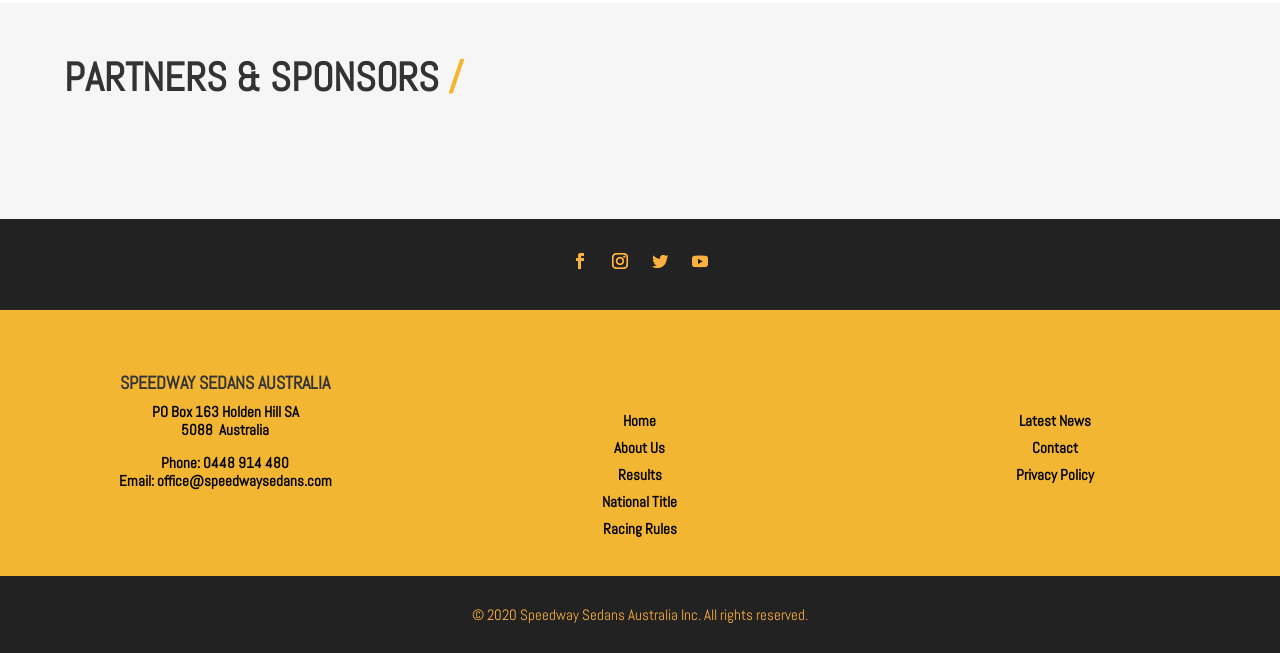Determine the bounding box coordinates of the region that needs to be clicked to achieve the task: "View the Latest News".

[0.796, 0.63, 0.852, 0.659]